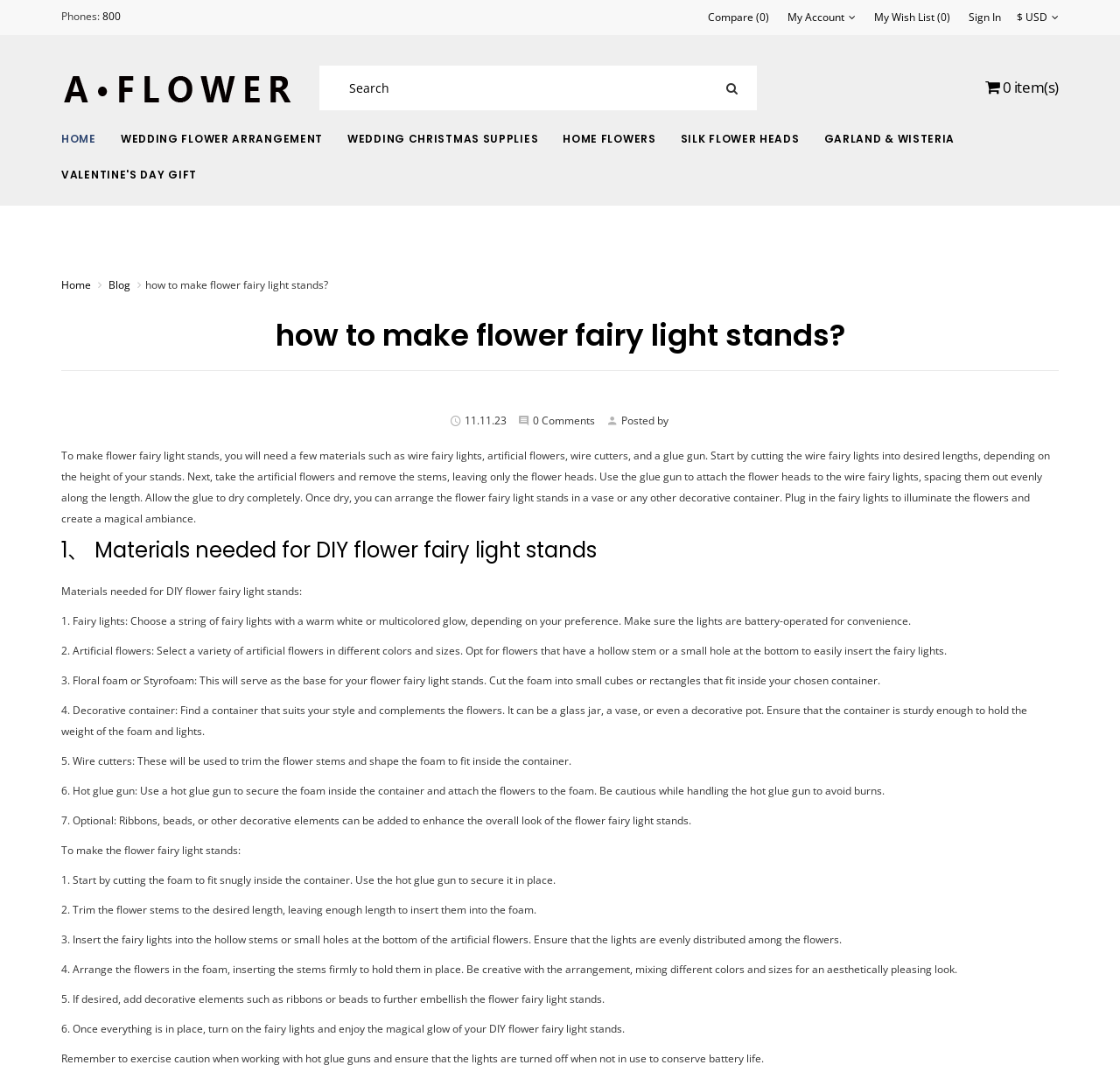Determine the bounding box coordinates of the clickable region to follow the instruction: "Sign in to your account".

[0.865, 0.011, 0.894, 0.022]